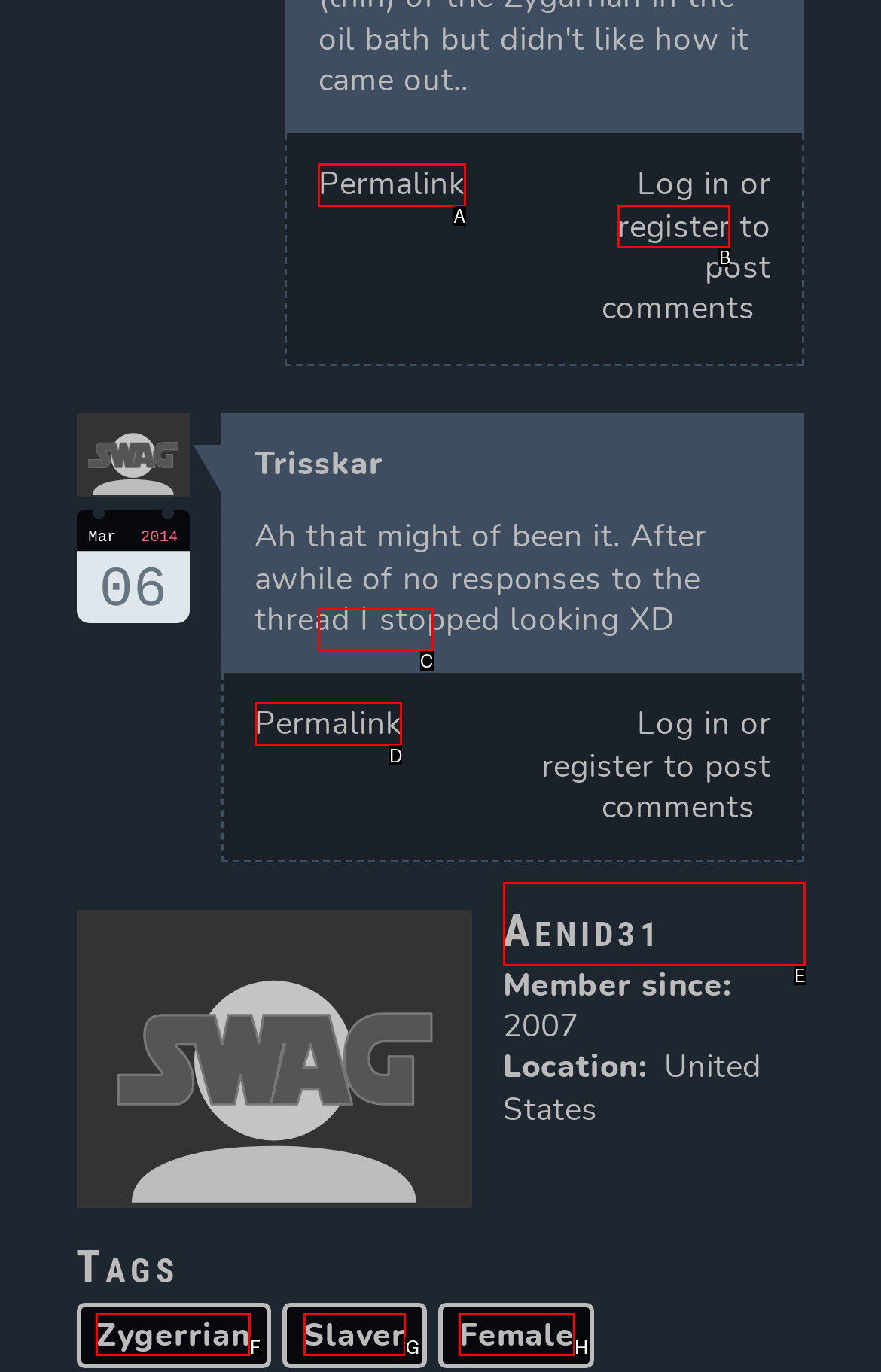Indicate which red-bounded element should be clicked to perform the task: View the profile of aenid31 Answer with the letter of the correct option.

E